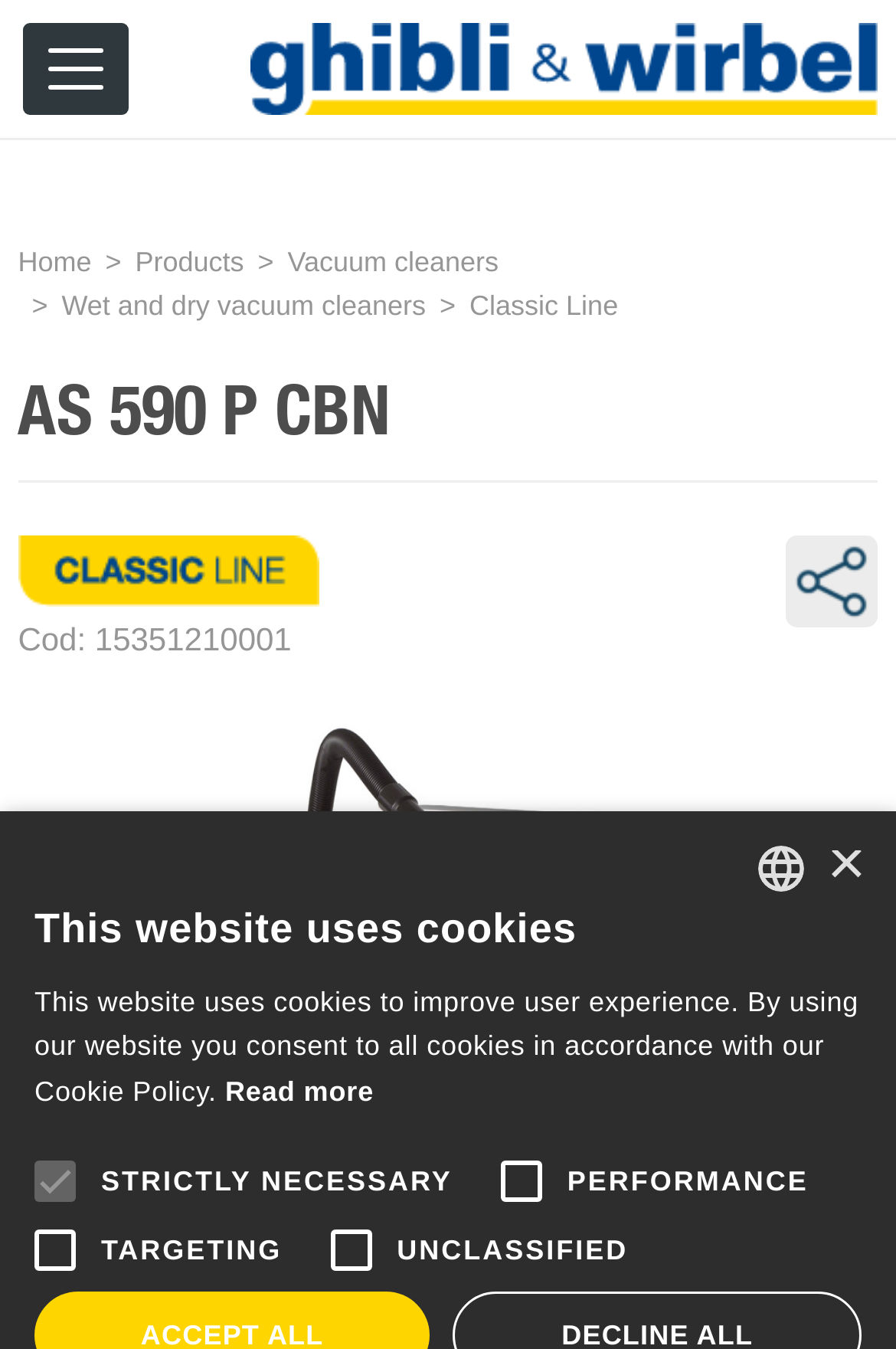Determine the bounding box coordinates of the clickable region to follow the instruction: "Click on NEWS +".

[0.043, 0.132, 0.675, 0.163]